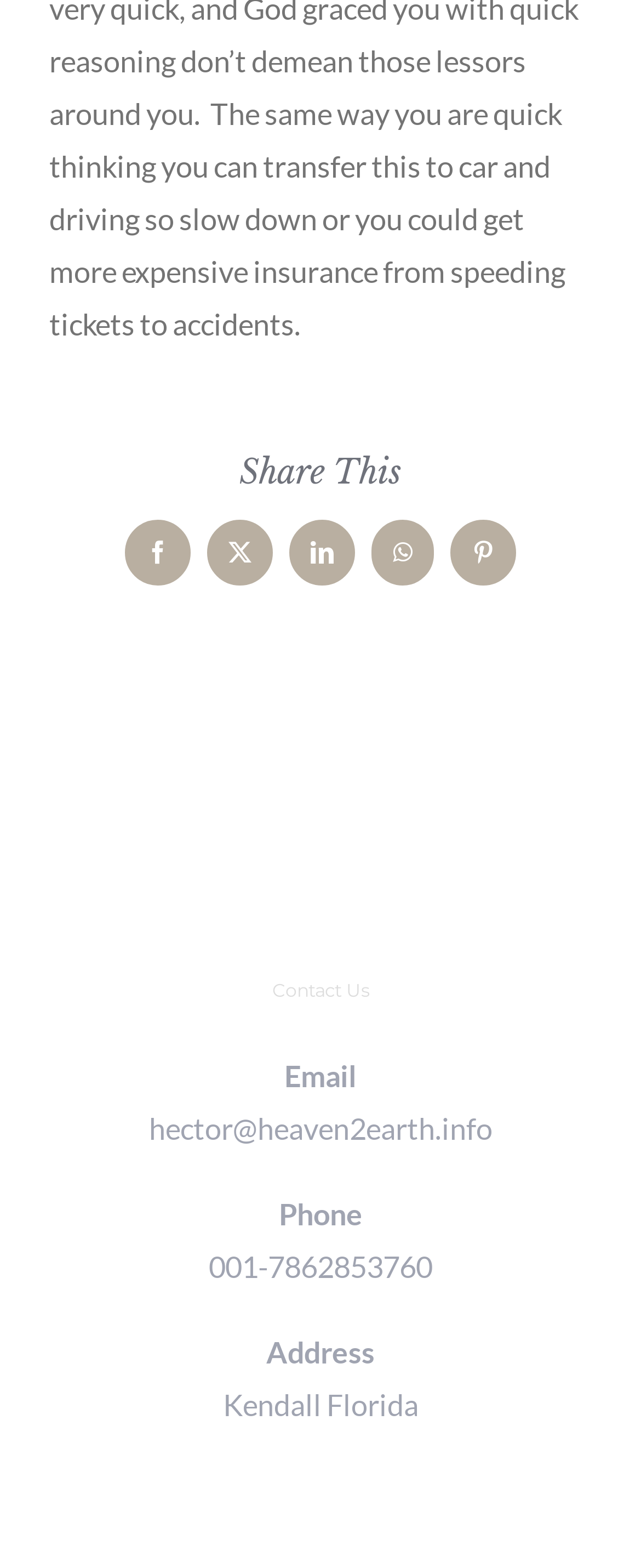Please provide a brief answer to the following inquiry using a single word or phrase:
What is the email address to contact?

hector@heaven2earth.info